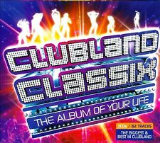Give an elaborate caption for the image.

The image features the vibrant cover of the "Clubland Classix" album, which is promoted as "THE ALBUM OF YOUR LIFE." The design showcases an energetic and colorful backdrop, featuring a mix of bright lights and silhouettes, perfectly encapsulating the lively spirit of club music. With "Clubland Classix" branded prominently at the top in bold, sparkling letters, the album signifies a curated collection of iconic dance tracks. This version includes three CDs, offering a mix of crowd-pleasing tunes that have defined club culture. The cover design, filled with dynamic elements, conveys excitement, making it an appealing option for music lovers looking to relive memorable party moments. The product is available for £10.00, complete with free delivery, making it an attractive choice for those seeking to enhance their music collection.